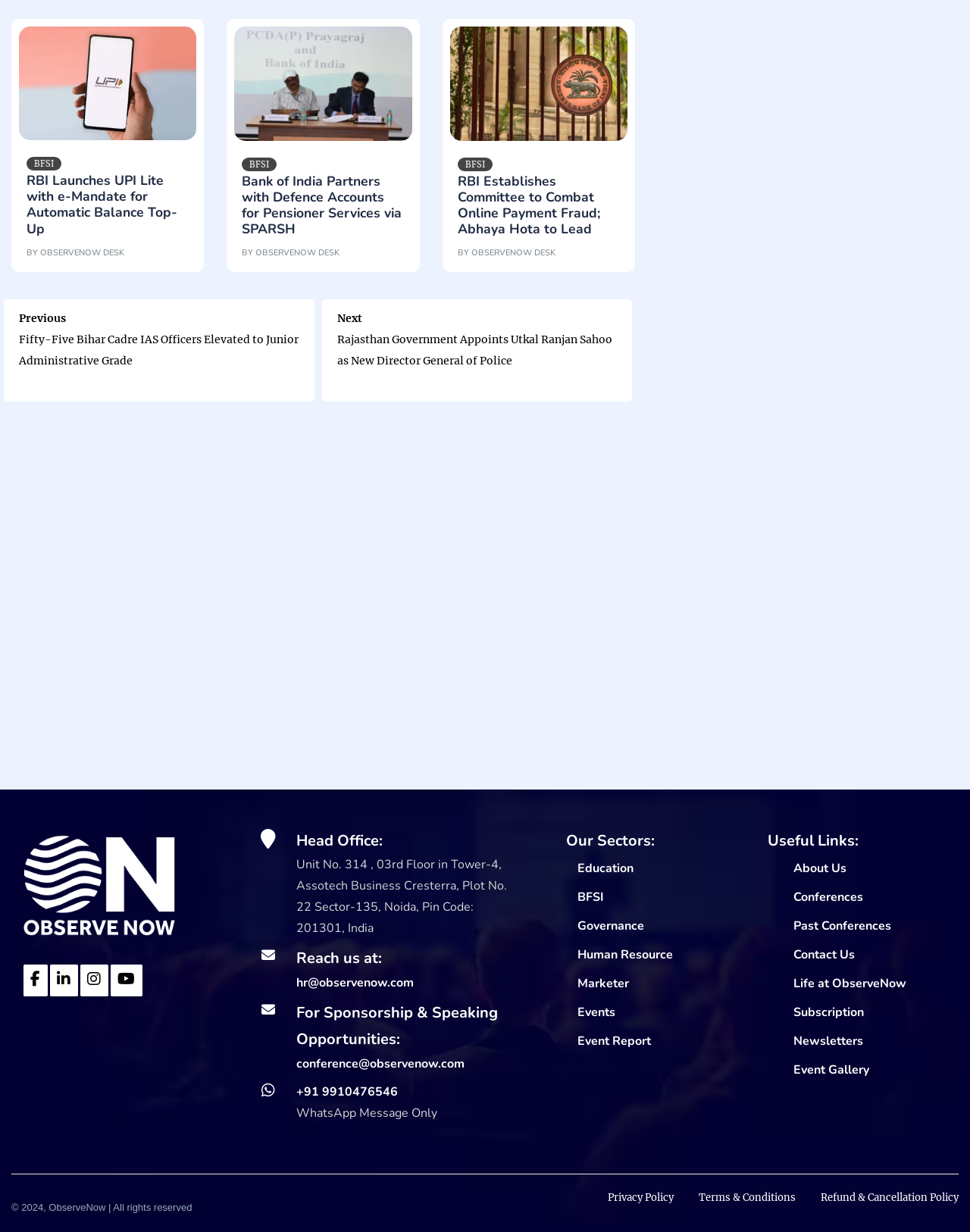Give a concise answer using one word or a phrase to the following question:
What is the name of the committee established by RBI to combat online payment fraud?

RBI Establishes Committee to Combat Online Payment Fraud